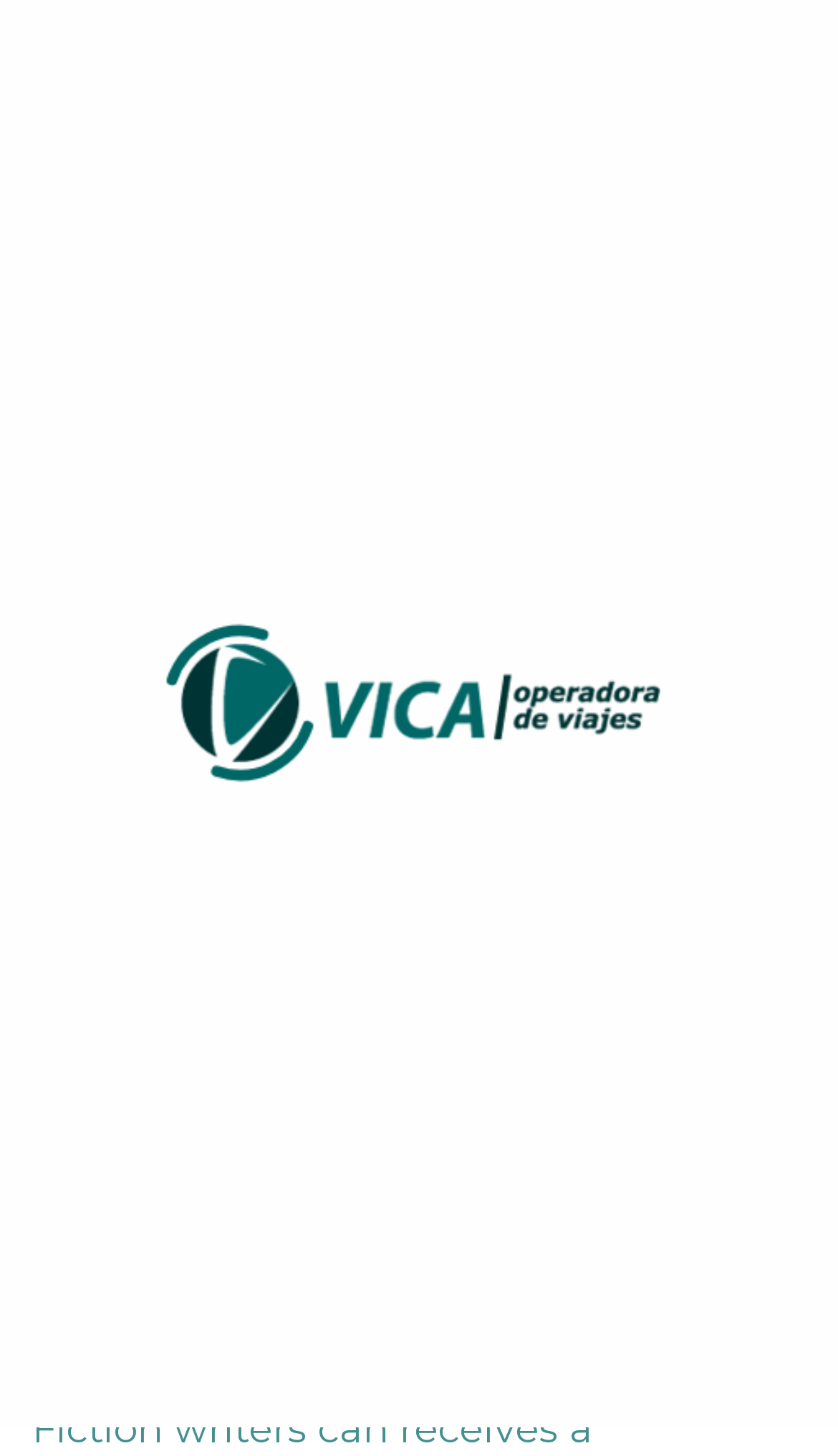Provide your answer to the question using just one word or phrase: What is the author of the post?

Not specified